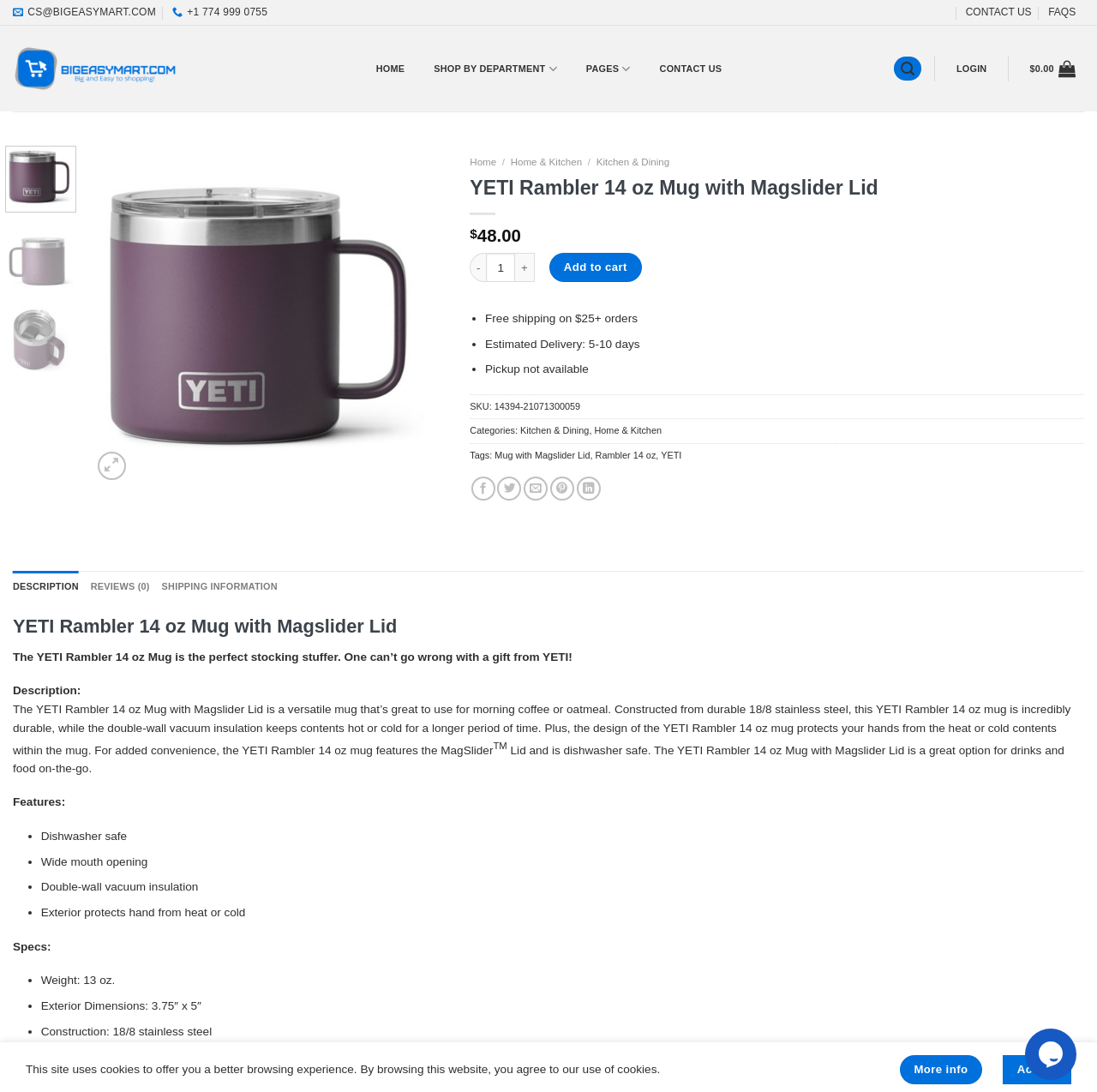Please determine the bounding box coordinates of the element to click on in order to accomplish the following task: "View product description". Ensure the coordinates are four float numbers ranging from 0 to 1, i.e., [left, top, right, bottom].

[0.012, 0.523, 0.072, 0.552]